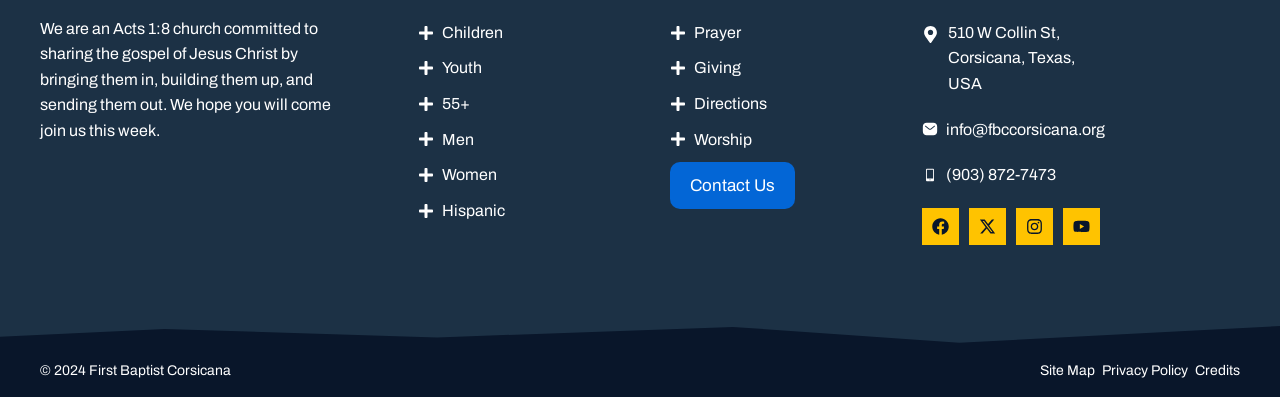Please locate the clickable area by providing the bounding box coordinates to follow this instruction: "Click Explore Victoria link".

None